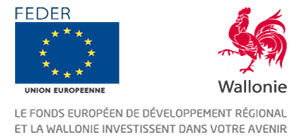What is the symbol of Wallonie?
Examine the webpage screenshot and provide an in-depth answer to the question.

The image features the logo of Wallonie, which includes a stylized red rooster, symbolizing regional identity and support.